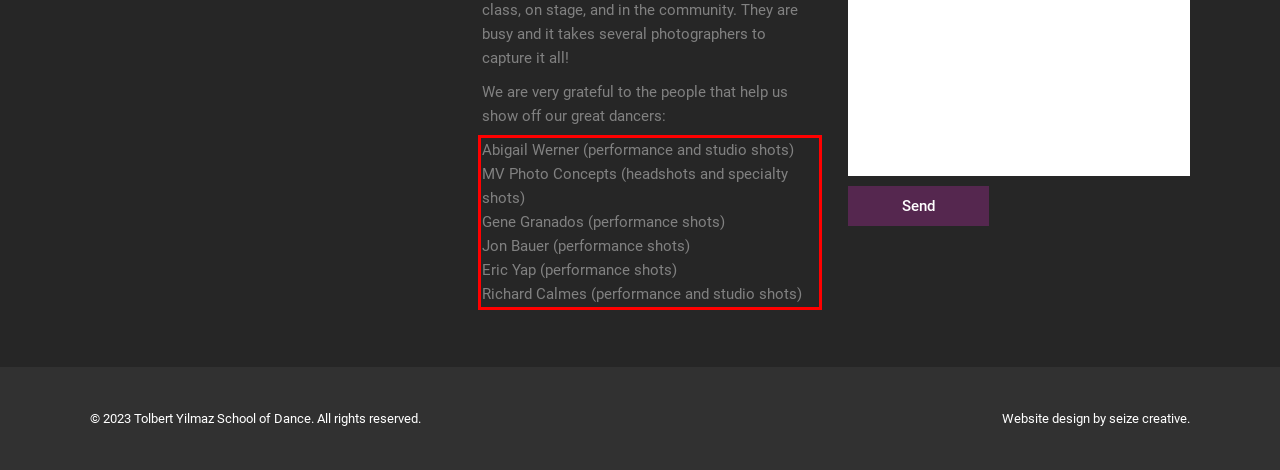Please perform OCR on the UI element surrounded by the red bounding box in the given webpage screenshot and extract its text content.

Abigail Werner (performance and studio shots) MV Photo Concepts (headshots and specialty shots) Gene Granados (performance shots) Jon Bauer (performance shots) Eric Yap (performance shots) Richard Calmes (performance and studio shots)